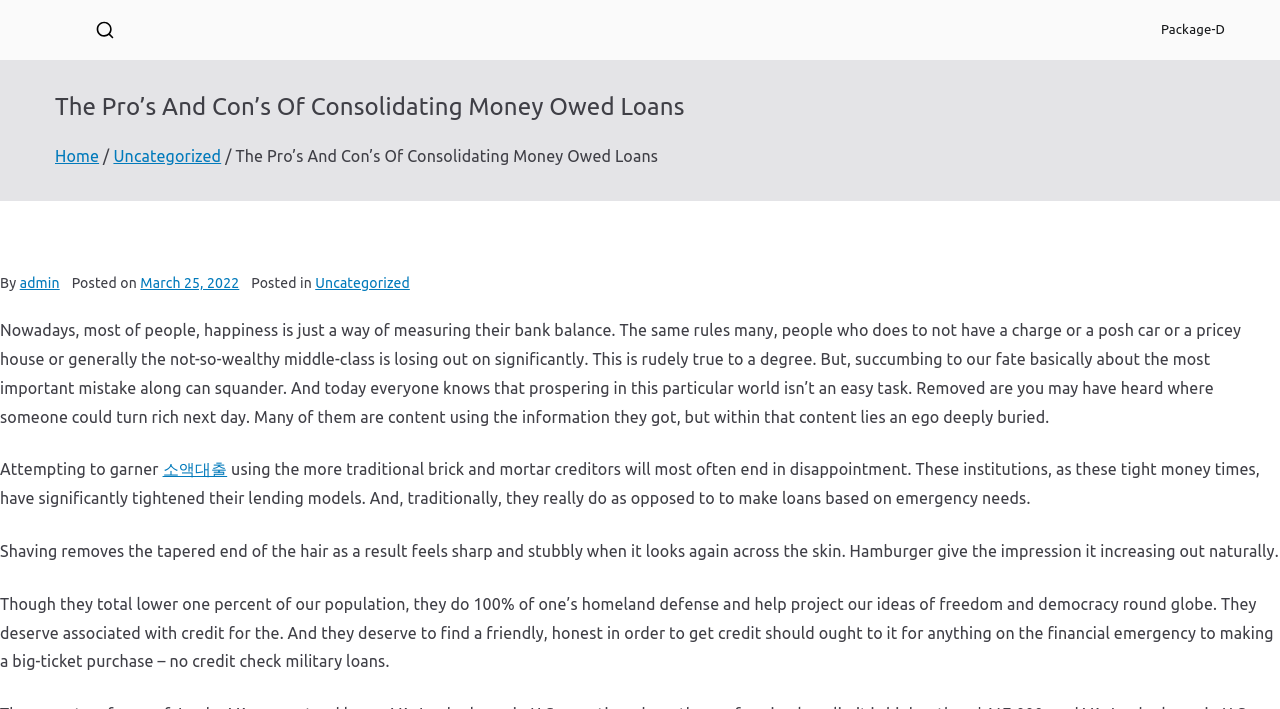What is the topic of the article?
Please provide a comprehensive answer based on the information in the image.

The topic of the article can be inferred by reading the first few sentences of the article, which discusses the importance of managing one's finances and the difficulties of getting loans from traditional creditors.